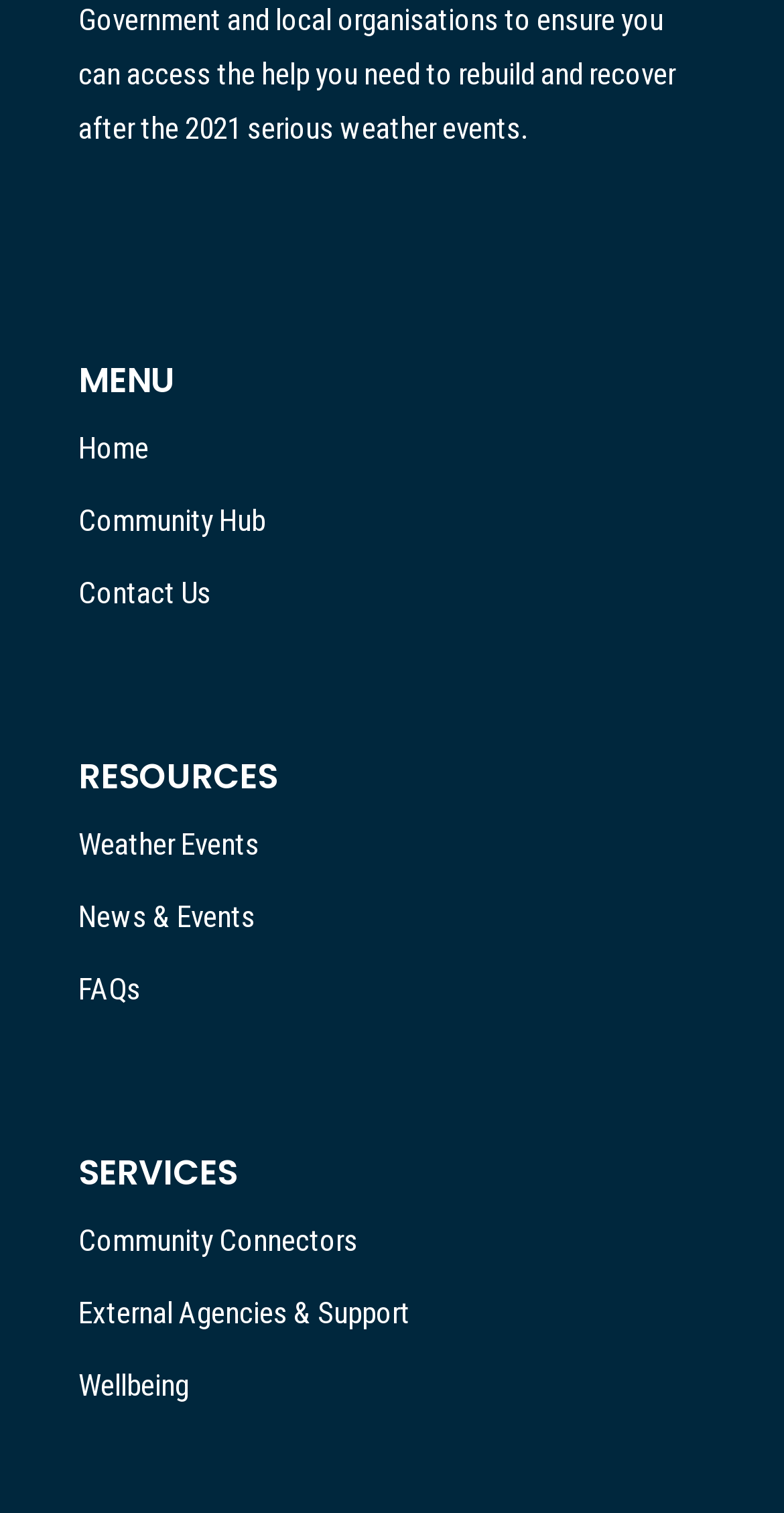Could you please study the image and provide a detailed answer to the question:
What is the category below 'MENU'?

The category below 'MENU' is 'RESOURCES' because the static text element 'RESOURCES' has a y1 coordinate of 0.497, which is below the y2 coordinate of 0.267 of the 'MENU' static text element.